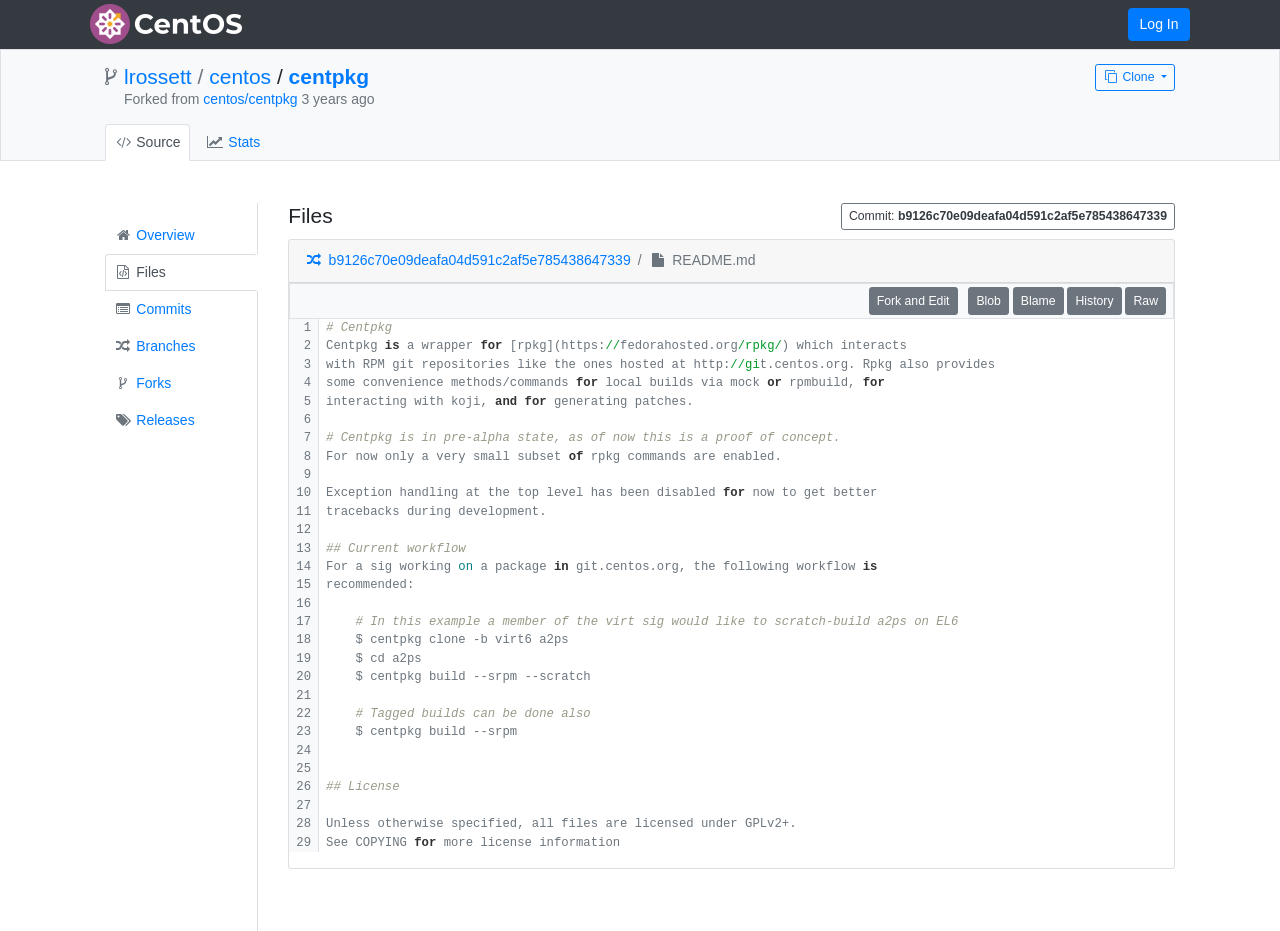Highlight the bounding box coordinates of the region I should click on to meet the following instruction: "Click the Log In button".

[0.881, 0.008, 0.93, 0.044]